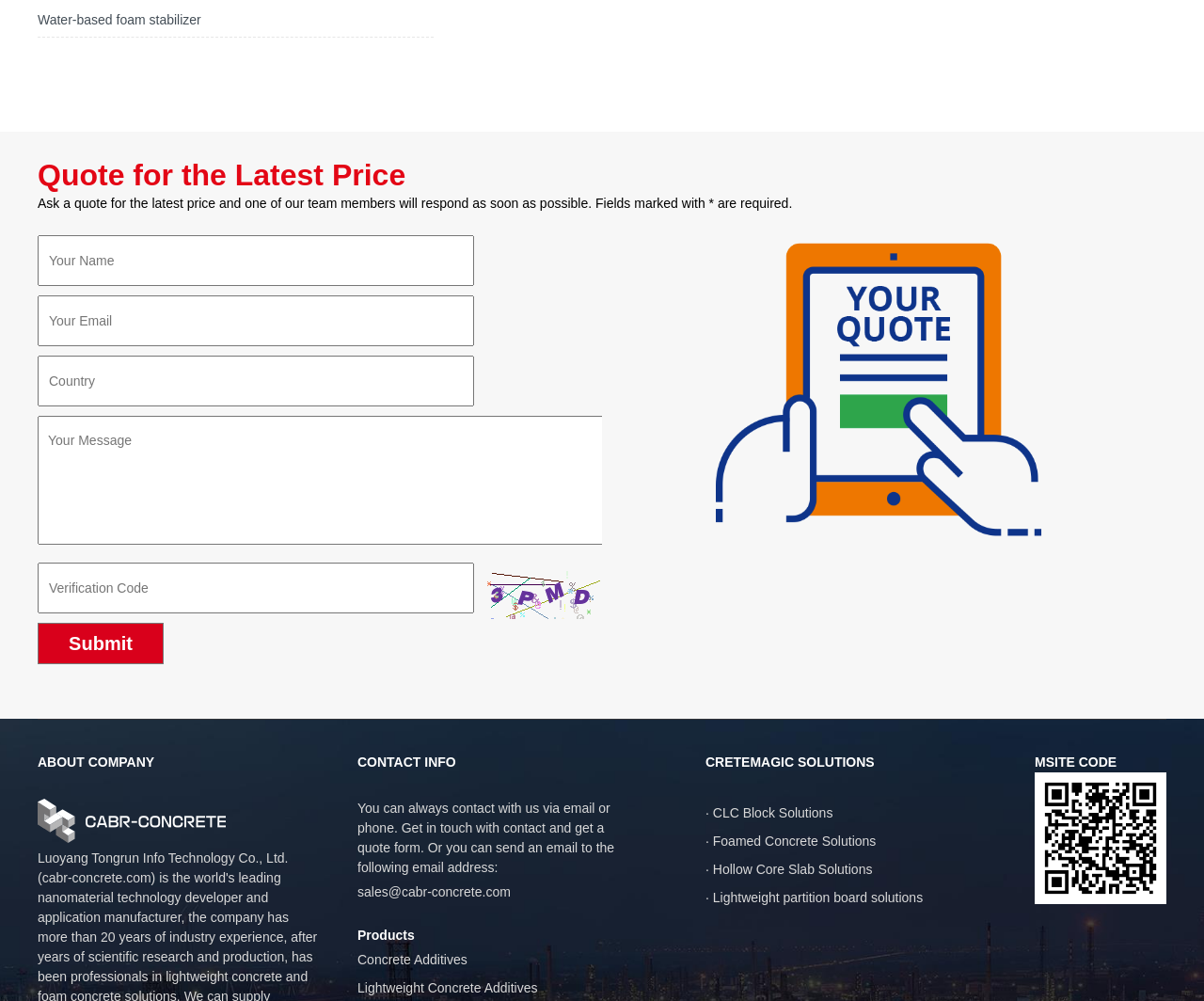Identify the bounding box coordinates of the clickable region to carry out the given instruction: "Send an email to 'sales@cabr-concrete.com'".

[0.297, 0.884, 0.424, 0.899]